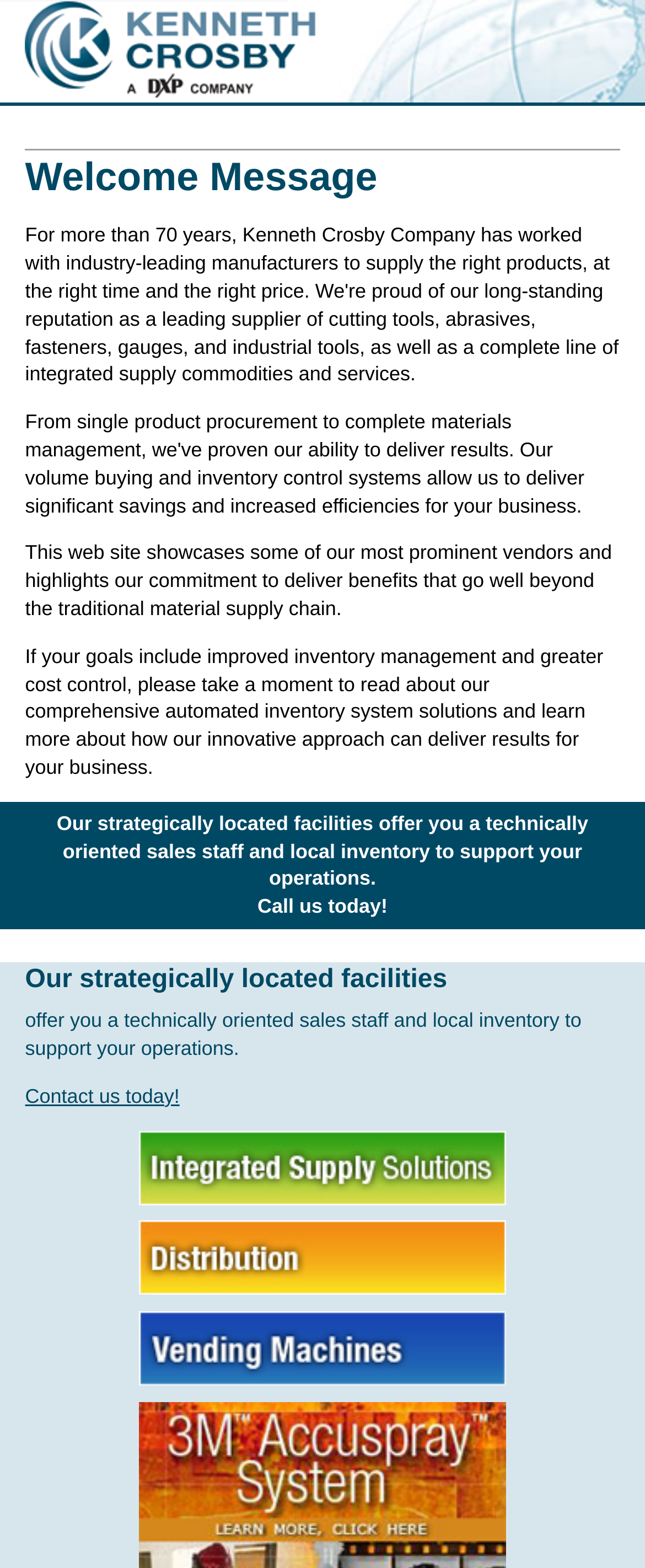Provide a short answer using a single word or phrase for the following question: 
What is the main topic of the webpage?

Welcome message